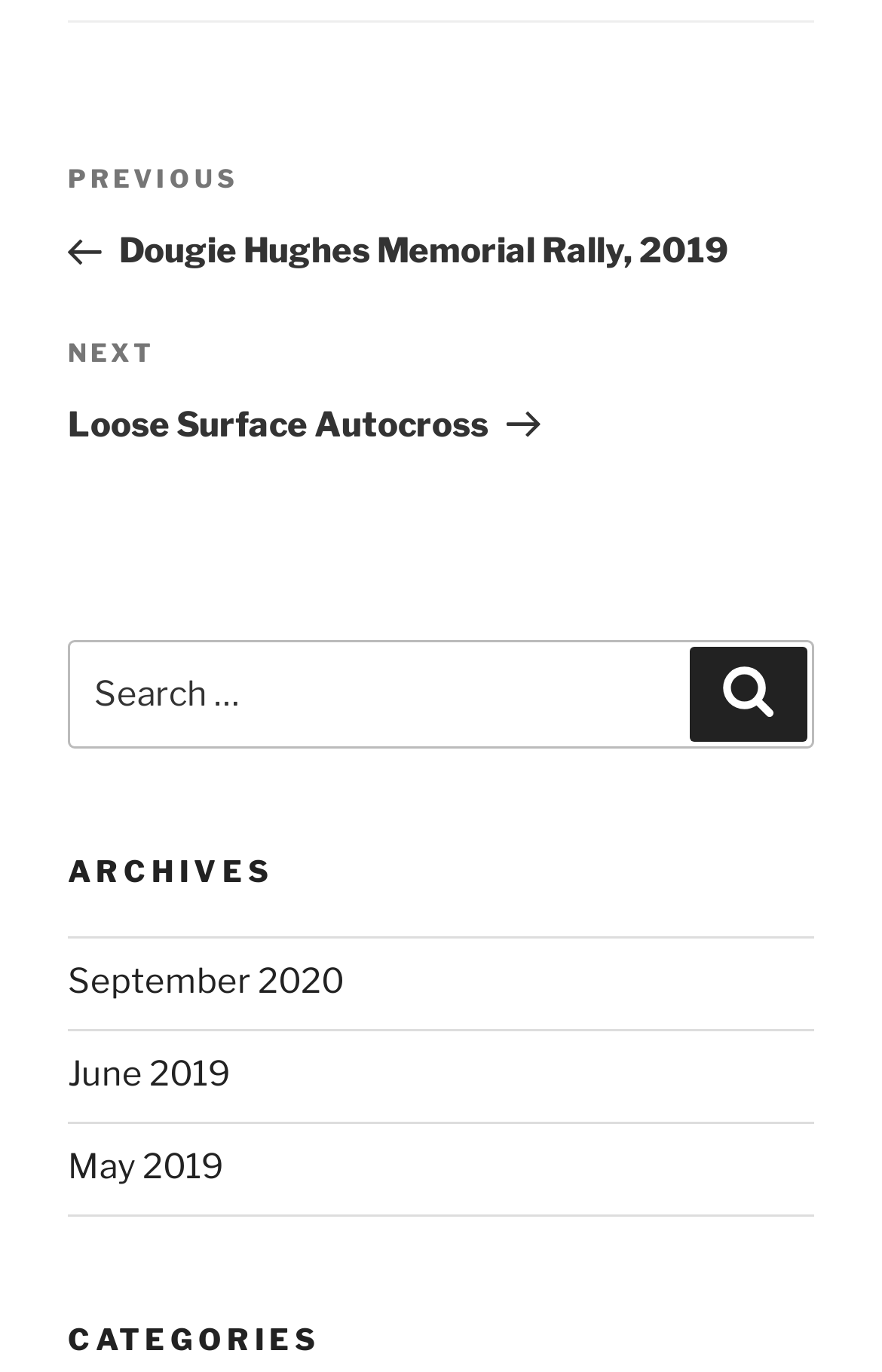Using the elements shown in the image, answer the question comprehensively: What categories are available on this website?

I found a section labeled 'CATEGORIES', but it does not contain any specific categories. Therefore, I cannot determine what categories are available on this website.